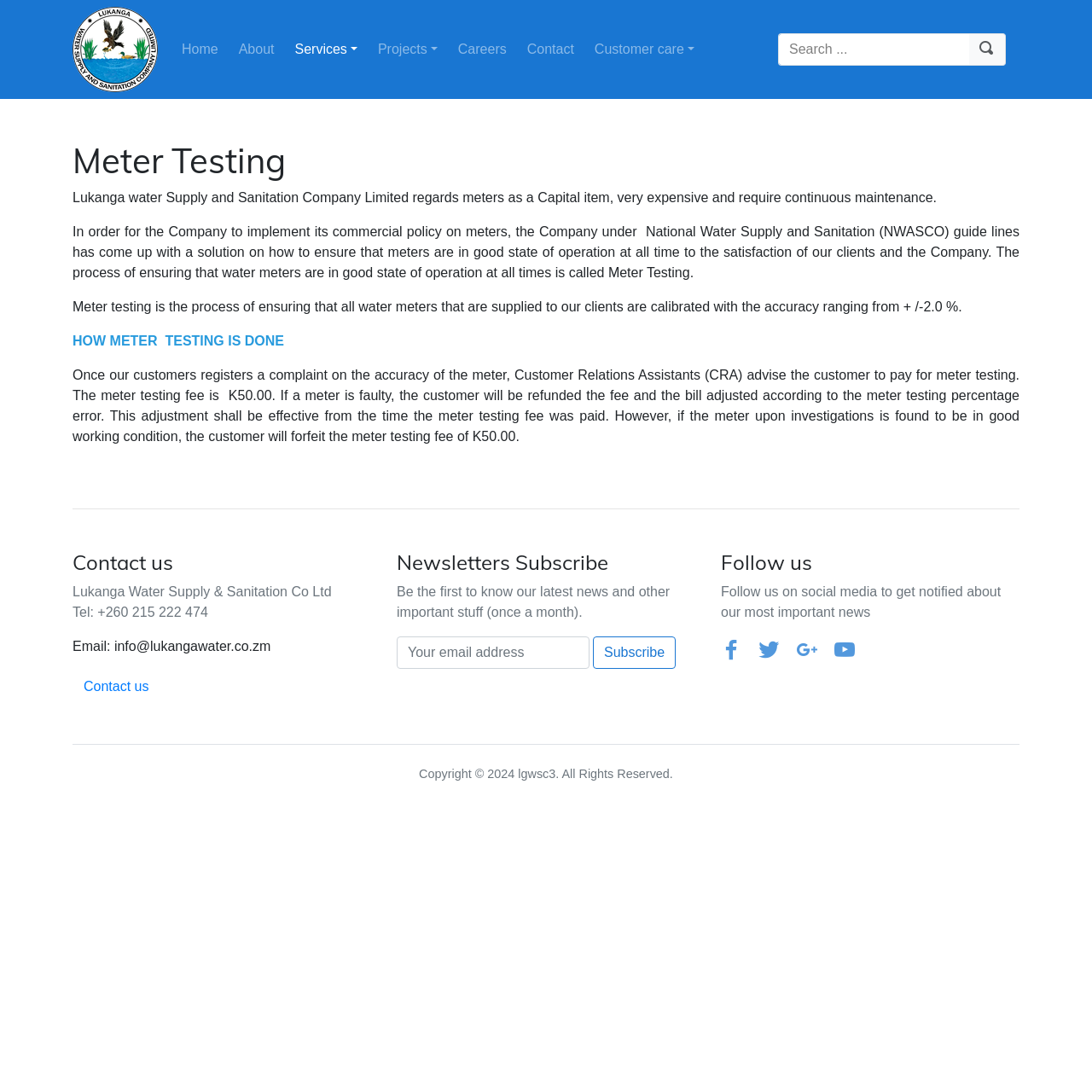Respond to the question below with a single word or phrase: How can customers stay updated on the company's news?

Subscribe to newsletters